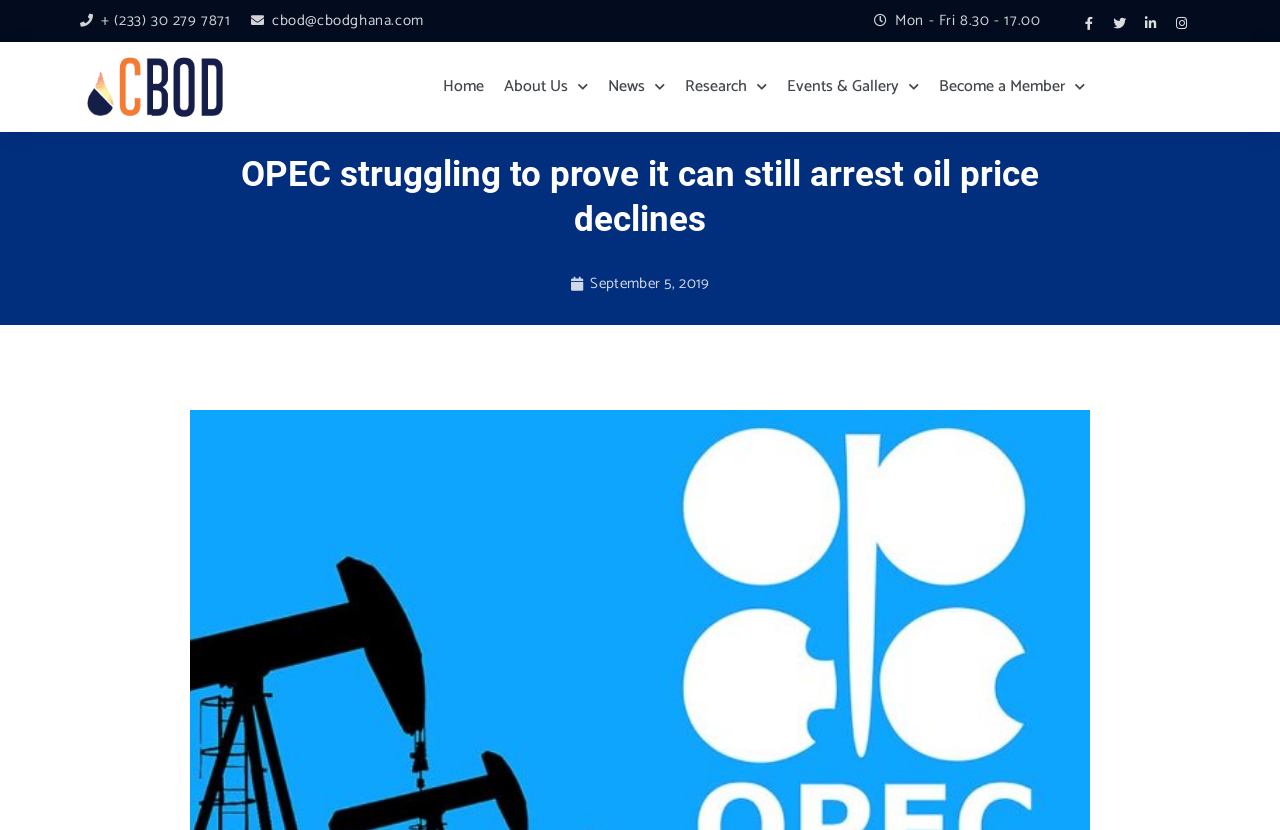Please identify the bounding box coordinates of the clickable area that will fulfill the following instruction: "Send an email to cbod@cbodghana.com". The coordinates should be in the format of four float numbers between 0 and 1, i.e., [left, top, right, bottom].

[0.212, 0.01, 0.331, 0.04]